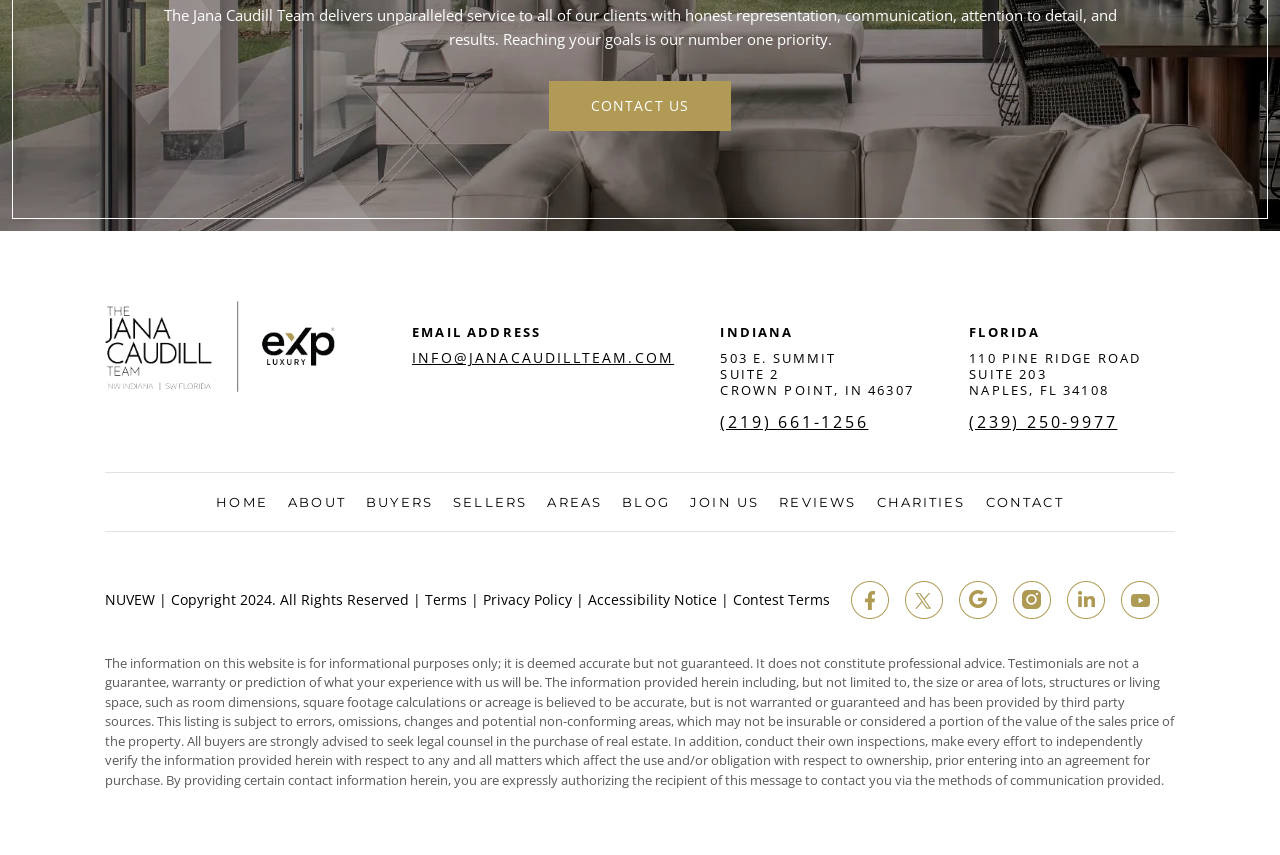How many social media links are at the bottom of the webpage?
Look at the screenshot and provide an in-depth answer.

The social media links can be found at the bottom of the webpage, and they include links to Facebook, Twitter, Google, Instagram, LinkedIn, and YouTube.